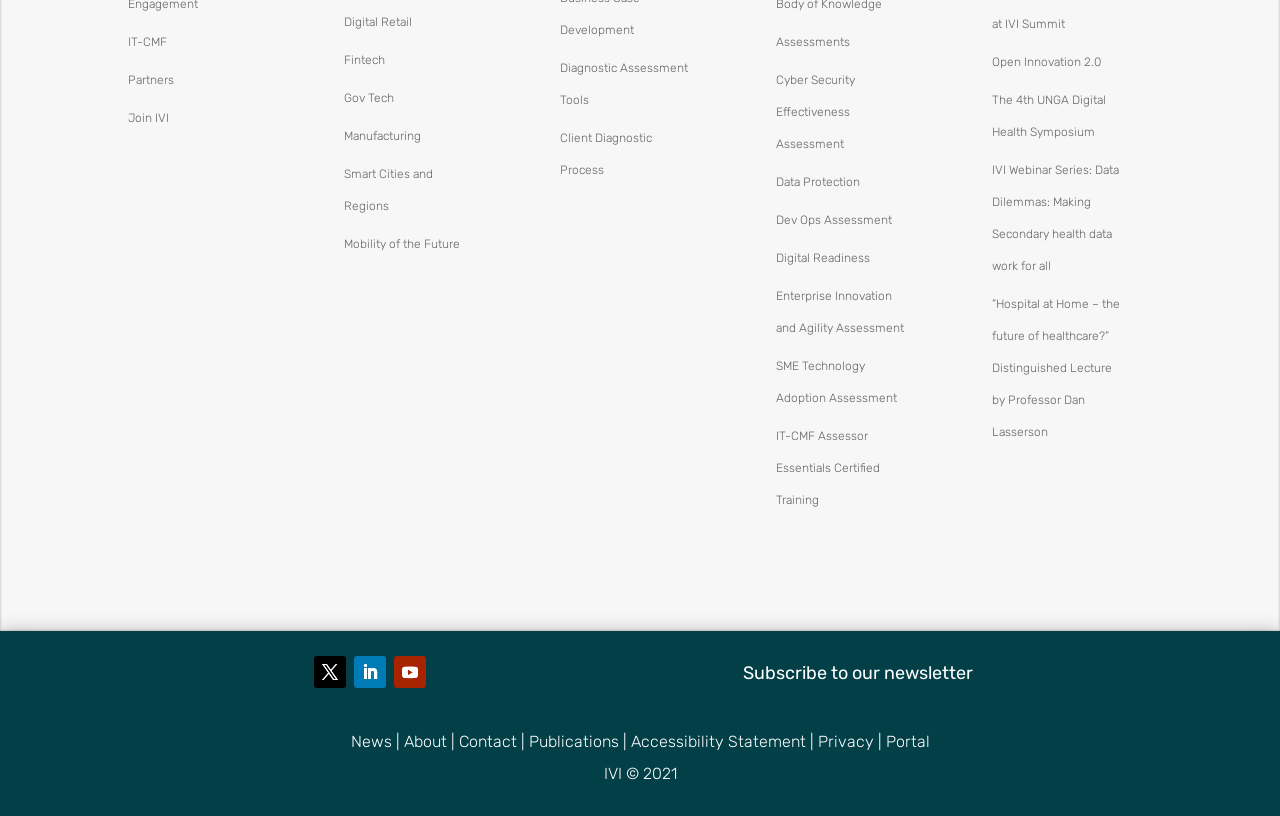Determine the bounding box coordinates of the region to click in order to accomplish the following instruction: "Go to News". Provide the coordinates as four float numbers between 0 and 1, specifically [left, top, right, bottom].

[0.274, 0.897, 0.306, 0.92]